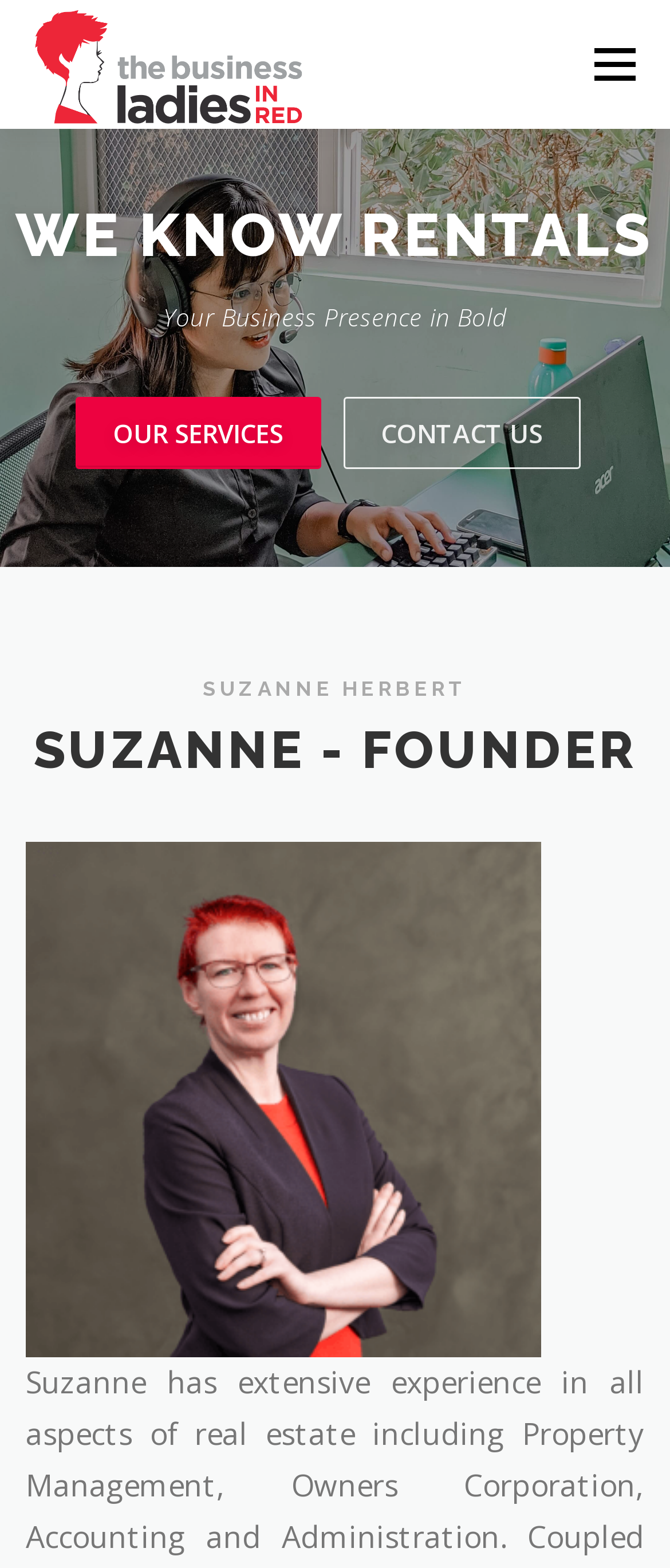Please provide a detailed answer to the question below based on the screenshot: 
What is the name of the business?

The name of the business can be found in the link at the top of the page, which is also the title of the webpage. It is 'The Business Ladies in Red'.